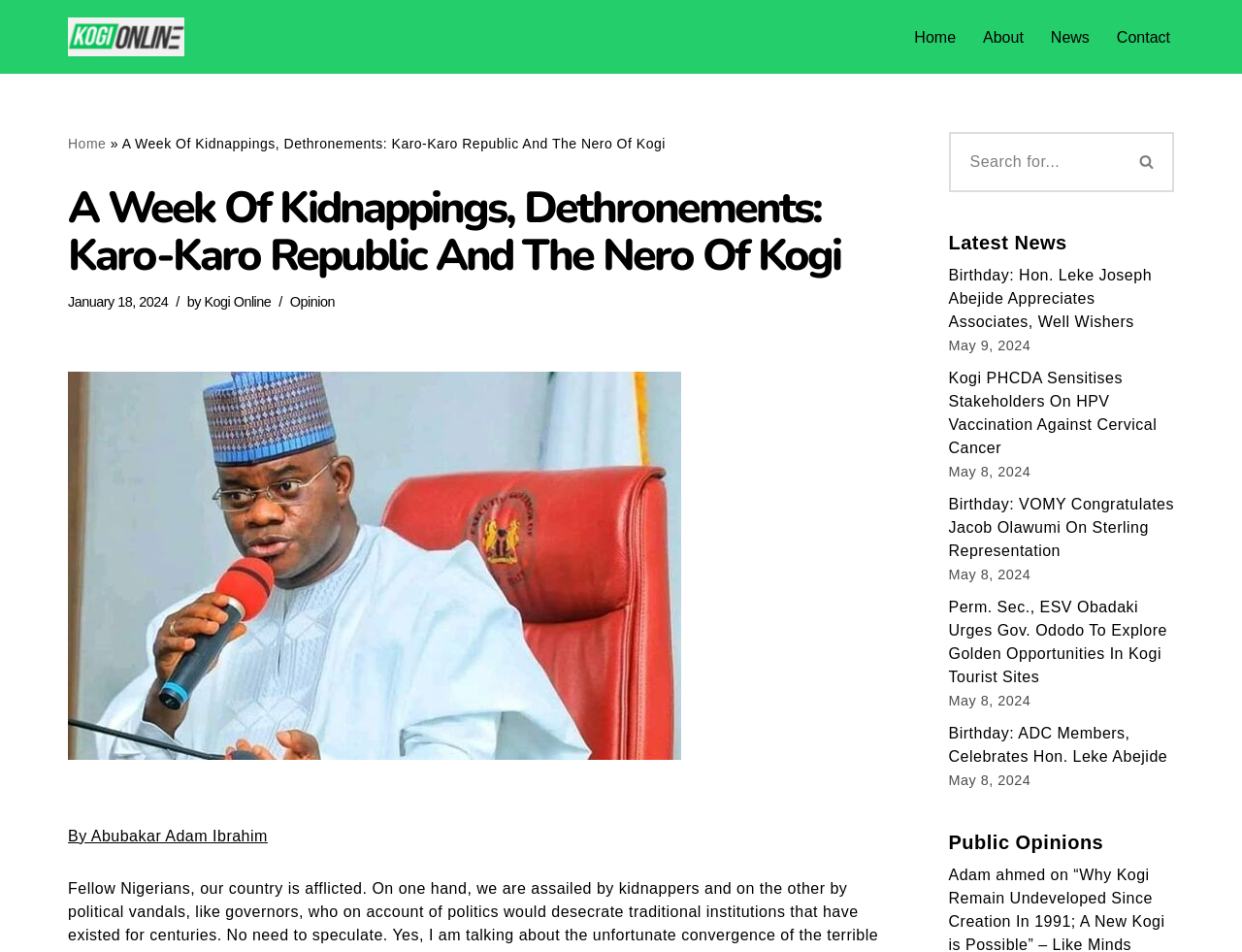Identify and provide the main heading of the webpage.

A Week Of Kidnappings, Dethronements: Karo-Karo Republic And The Nero Of Kogi